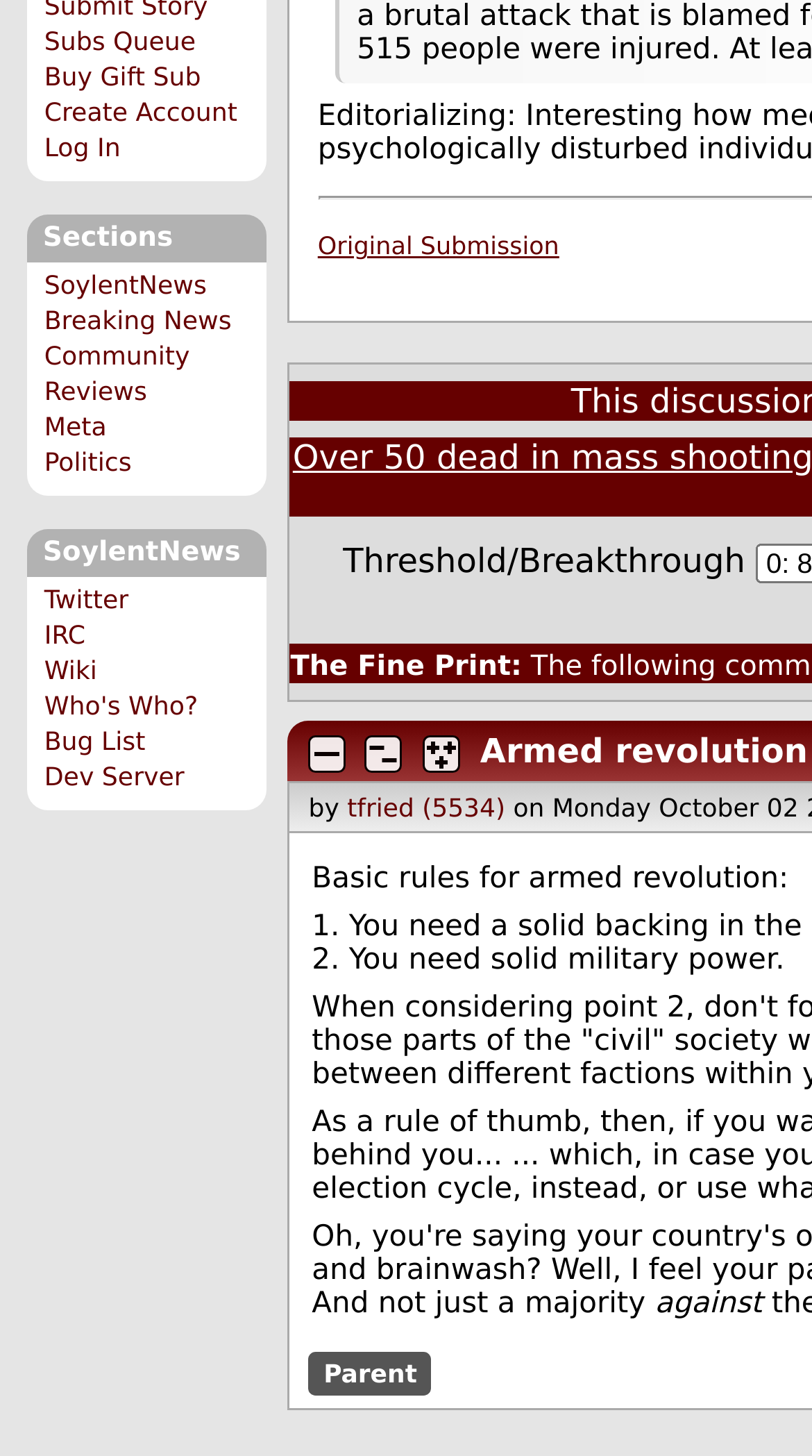Find the bounding box coordinates for the UI element that matches this description: "End".

None